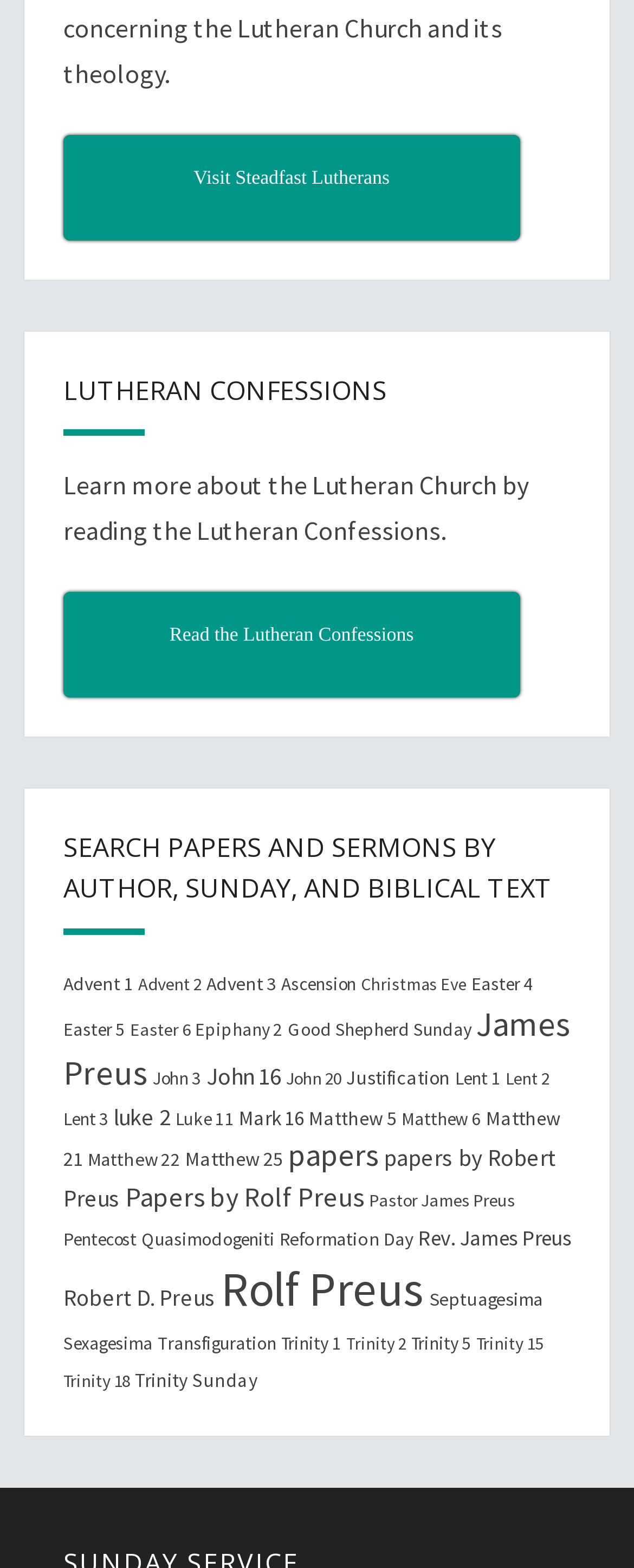Answer the question below with a single word or a brief phrase: 
What is the name of the Sunday with 21 items?

Advent 1